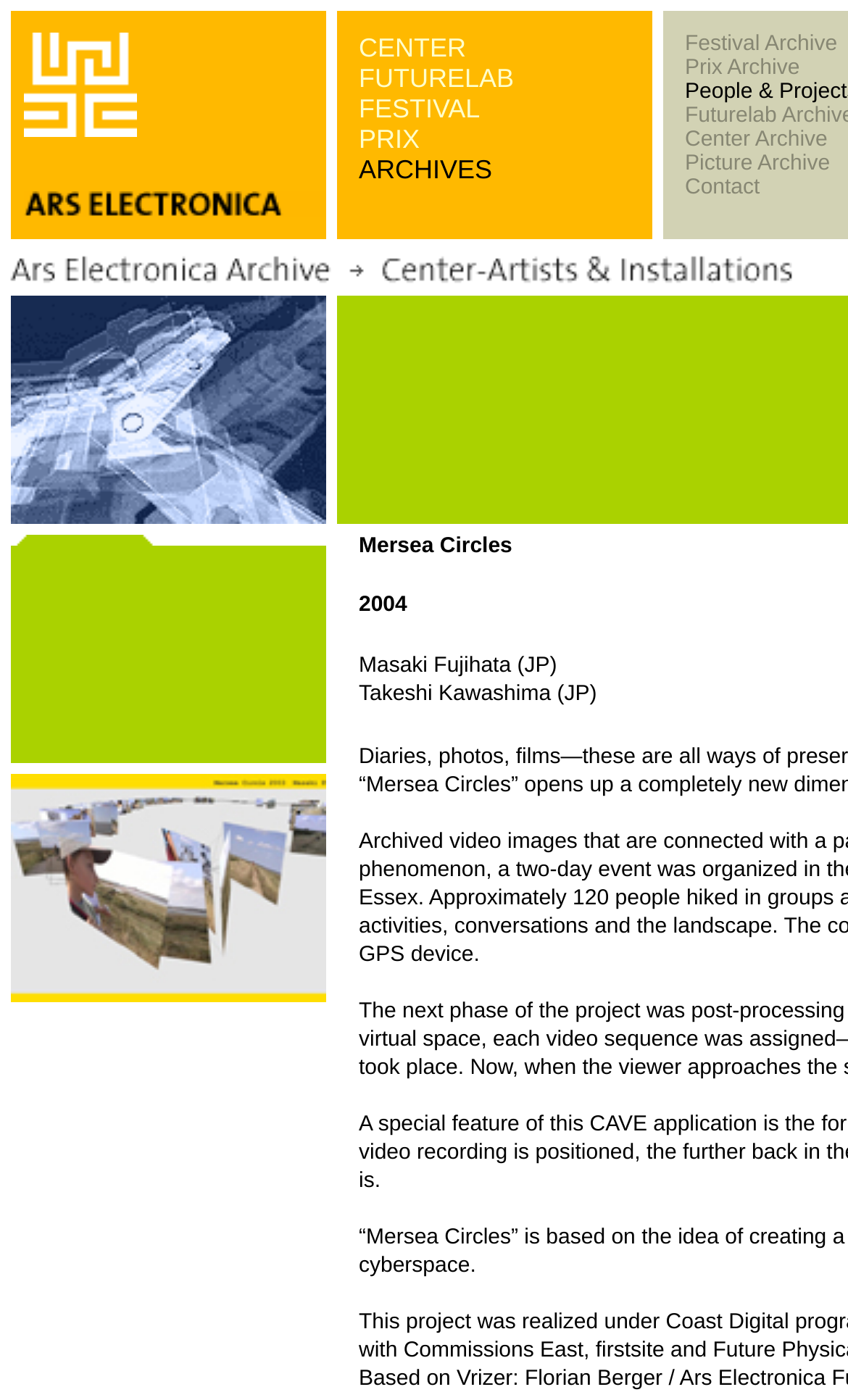Determine the bounding box coordinates of the area to click in order to meet this instruction: "visit the Festival Archive".

[0.808, 0.023, 0.987, 0.04]